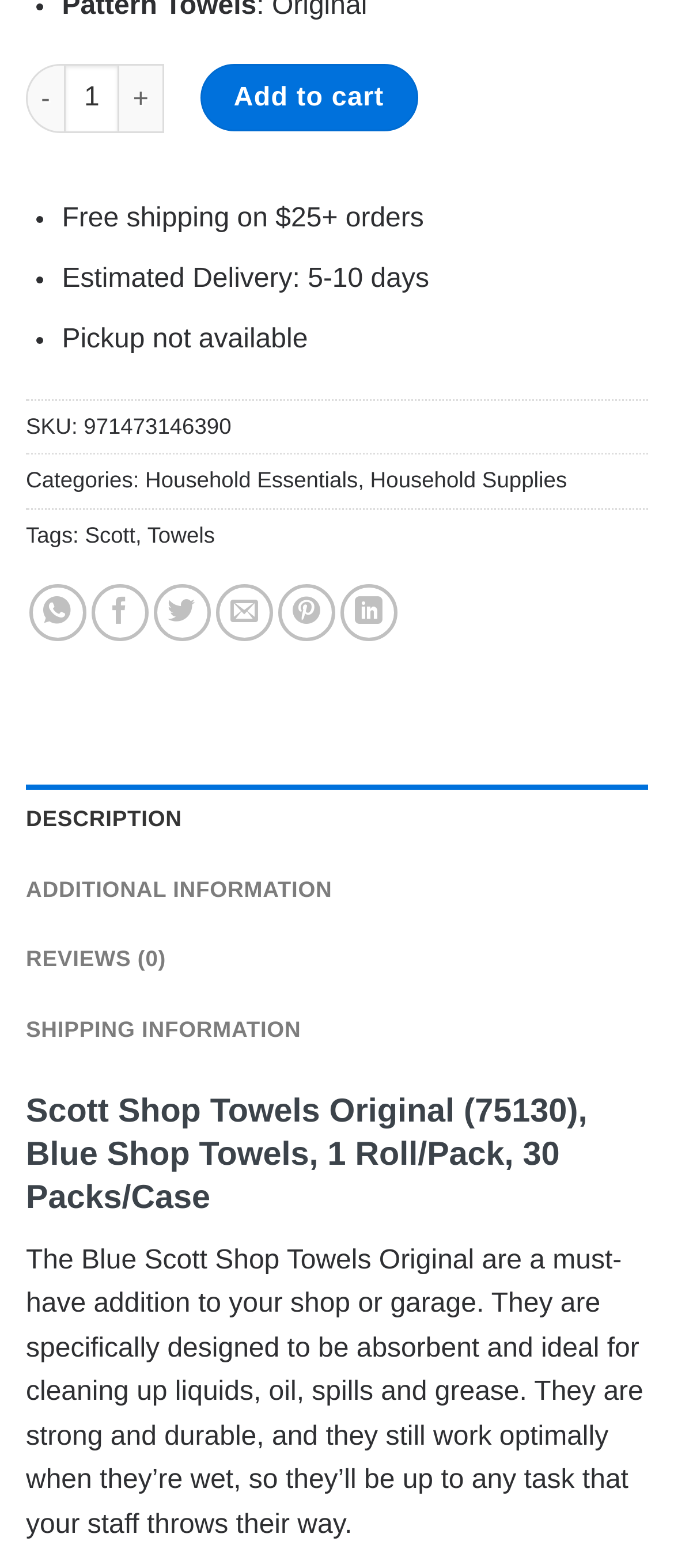What are the categories of this product?
Refer to the screenshot and answer in one word or phrase.

Household Essentials, Household Supplies